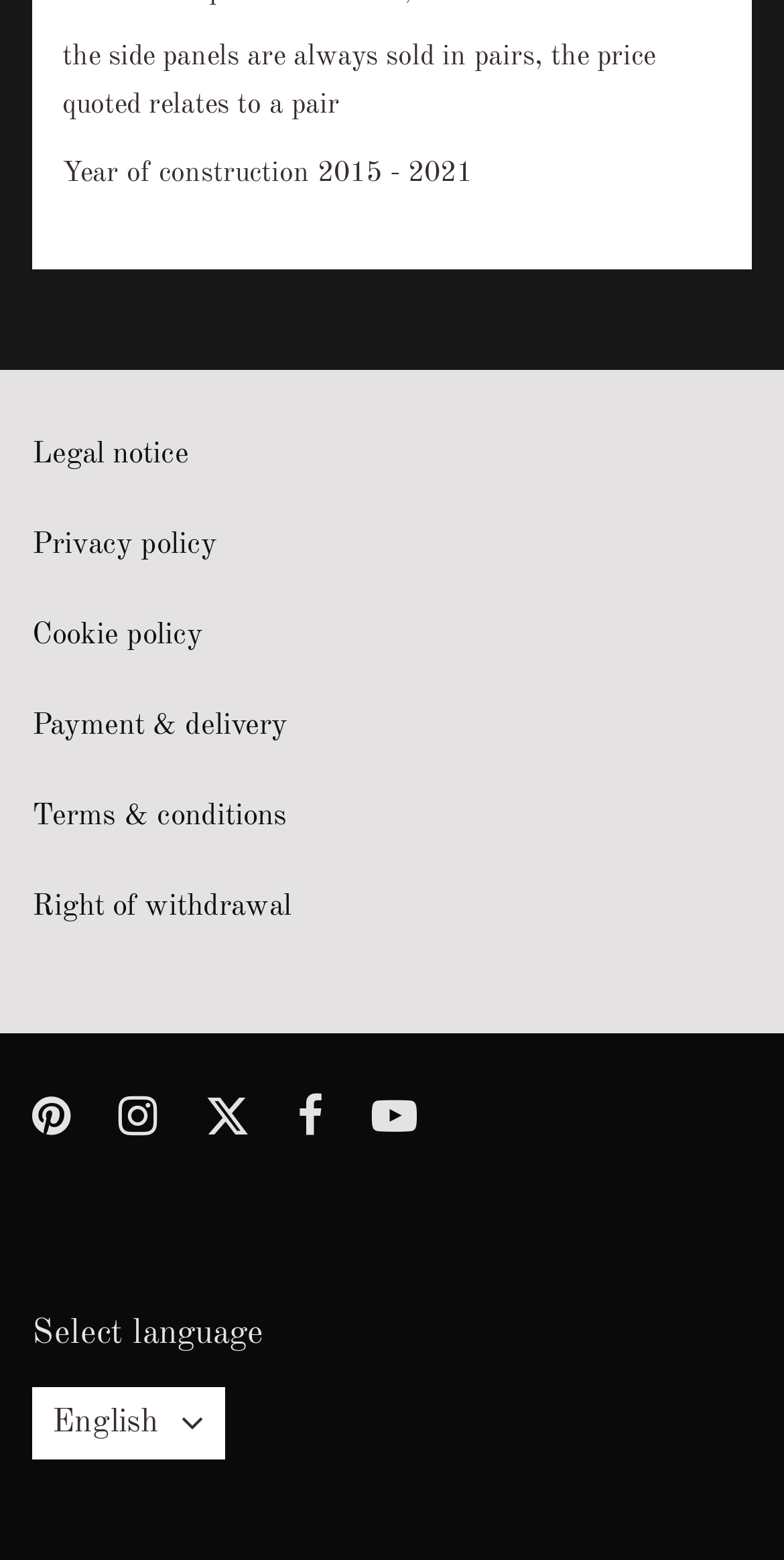Identify the bounding box coordinates for the UI element described as follows: Privacy policy. Use the format (top-left x, top-left y, bottom-right x, bottom-right y) and ensure all values are floating point numbers between 0 and 1.

[0.041, 0.34, 0.277, 0.359]